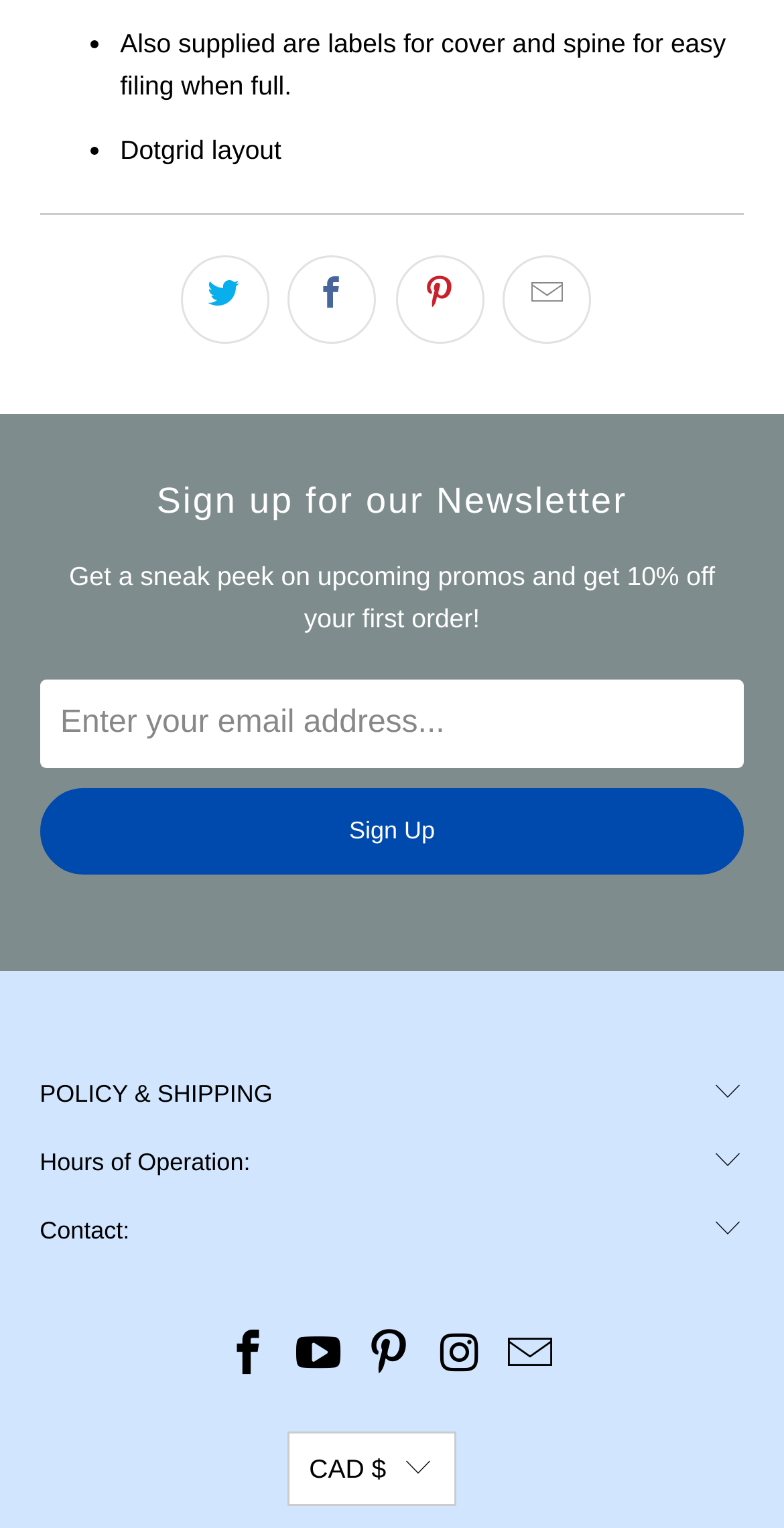Locate and provide the bounding box coordinates for the HTML element that matches this description: "title="Blesket Canada on Instagram"".

[0.549, 0.863, 0.625, 0.912]